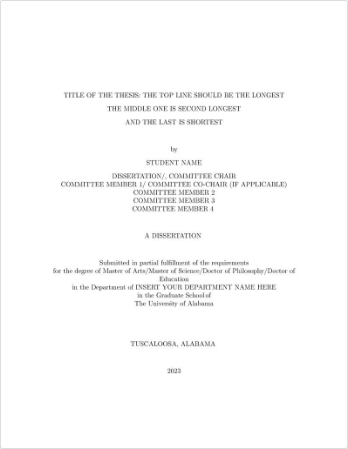Explain in detail what you see in the image.

The image displays a formatted template for a thesis or dissertation, specifically designed for submissions to the University of Alabama. The document outlines the structure and necessary components for students preparing their thesis. 

At the top, a title section emphasizes the importance of hierarchy, directing students to ensure the longest line is placed first, followed by a slightly shorter middle line, and concluding with the shortest title line. Below the title, there are designated spaces for the student's name and identification of committee members, including the chair and other committee roles. 

Additionally, the template mentions that the submission is a dissertation and outlines that it is part of the requirements for a graduate degree, detailing the degree type and departmental affiliation. The footer includes the name of the university and the year of submission, signifying its official use in academic contexts. 

This structured approach aids students in aligning their work with institutional standards, ensuring clarity and professionalism in their dissertation presentations.